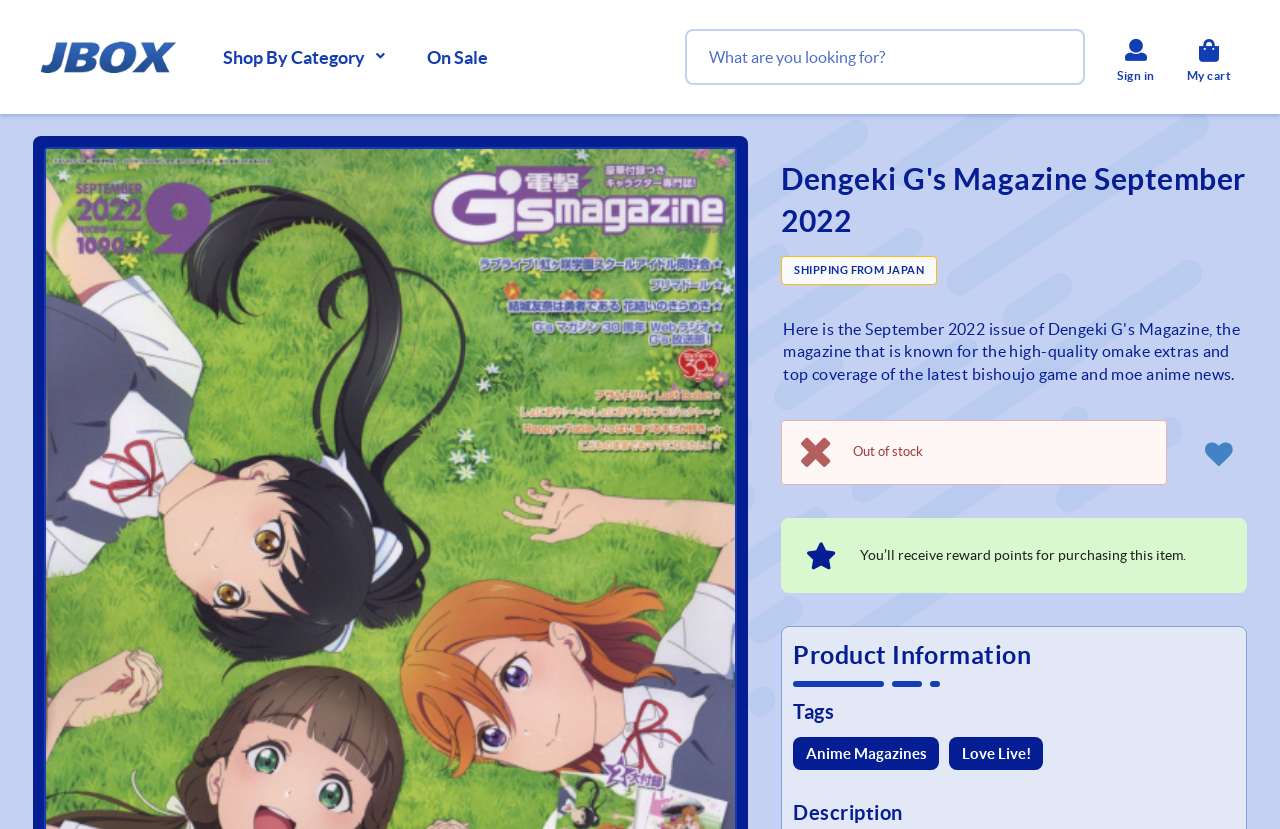Show the bounding box coordinates of the region that should be clicked to follow the instruction: "View Dengeki G's Magazine September 2022."

[0.034, 0.177, 0.576, 0.781]